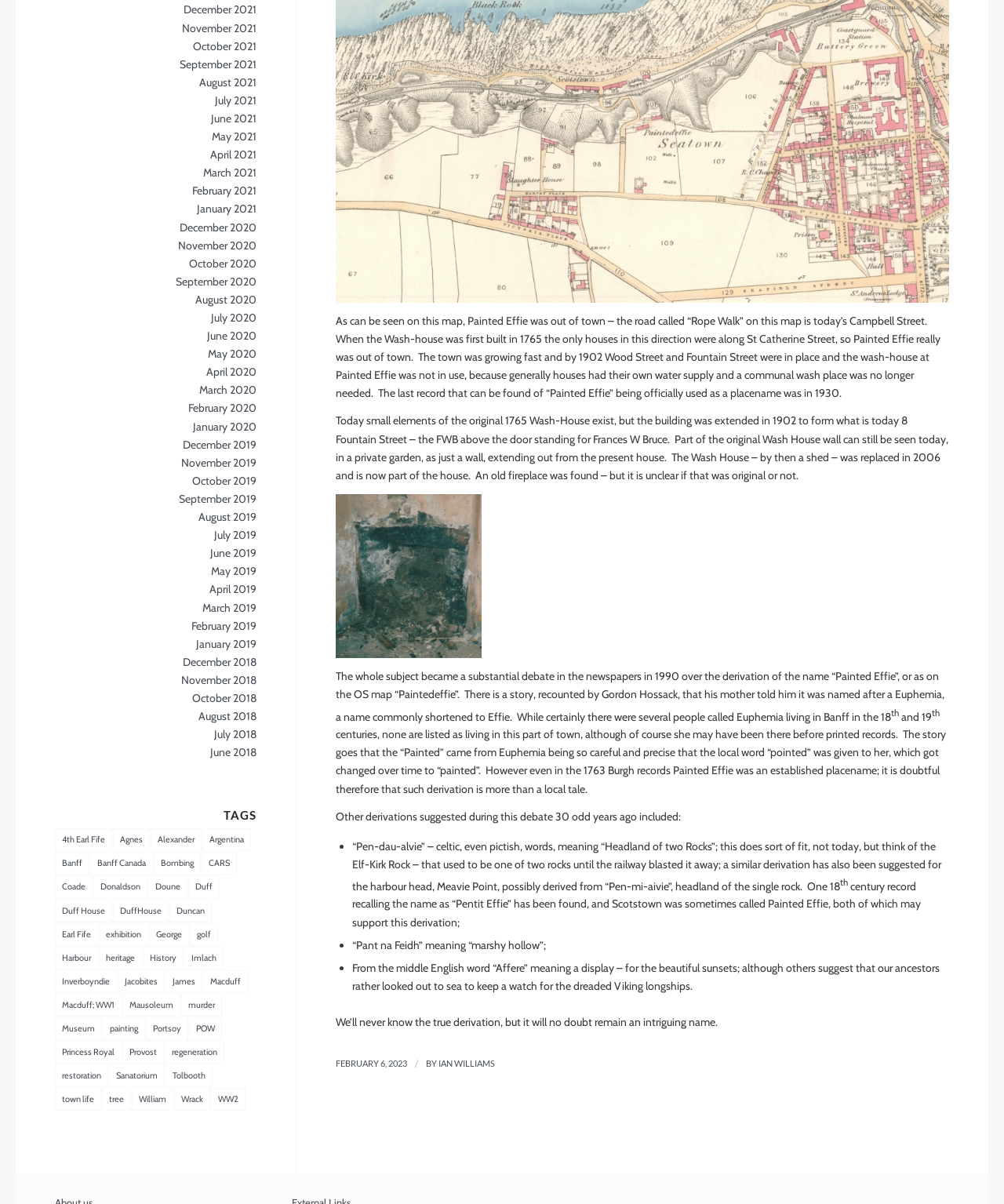Using the given element description, provide the bounding box coordinates (top-left x, top-left y, bottom-right x, bottom-right y) for the corresponding UI element in the screenshot: dotManic

None